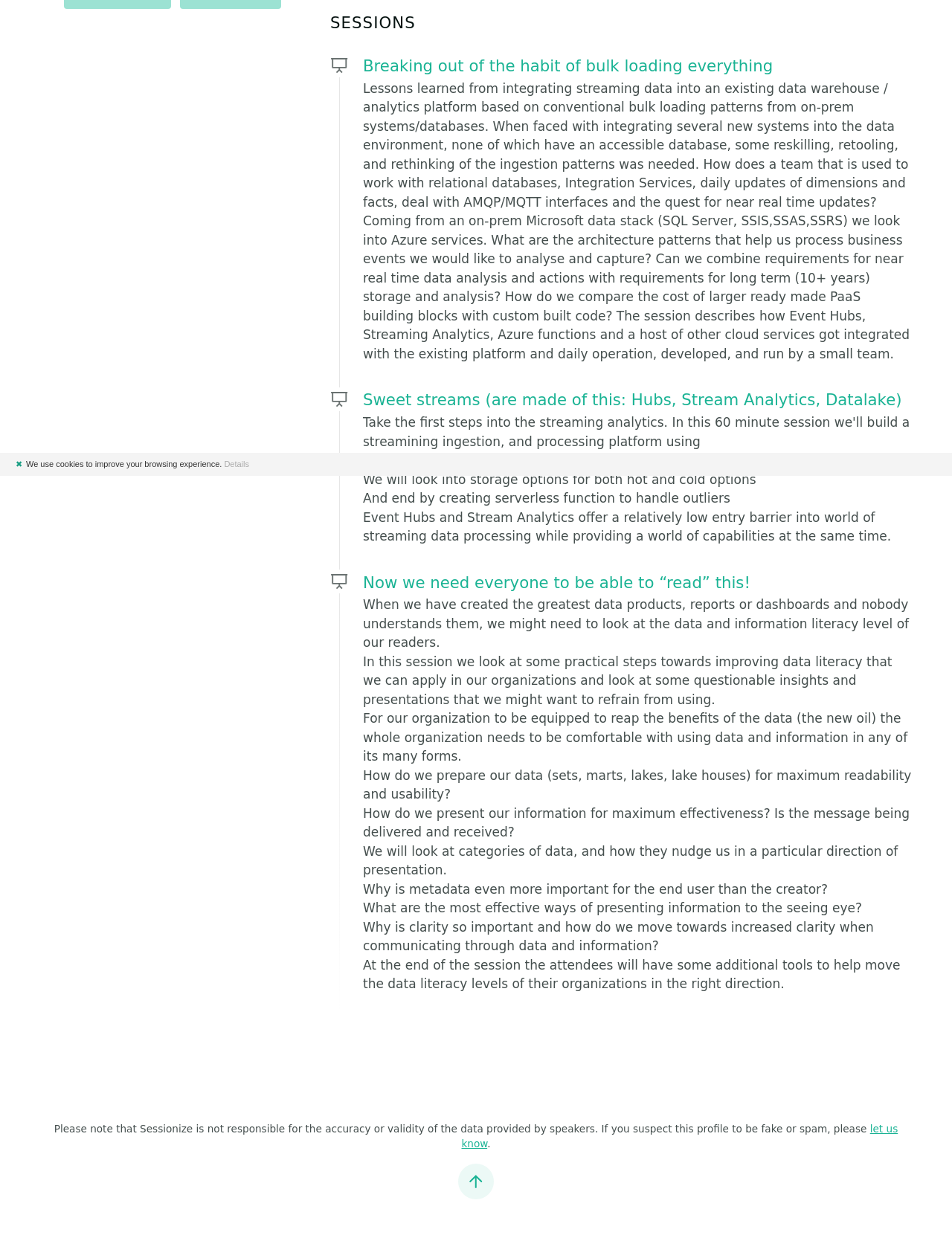Show the bounding box coordinates for the HTML element as described: "let us know".

[0.485, 0.907, 0.943, 0.929]